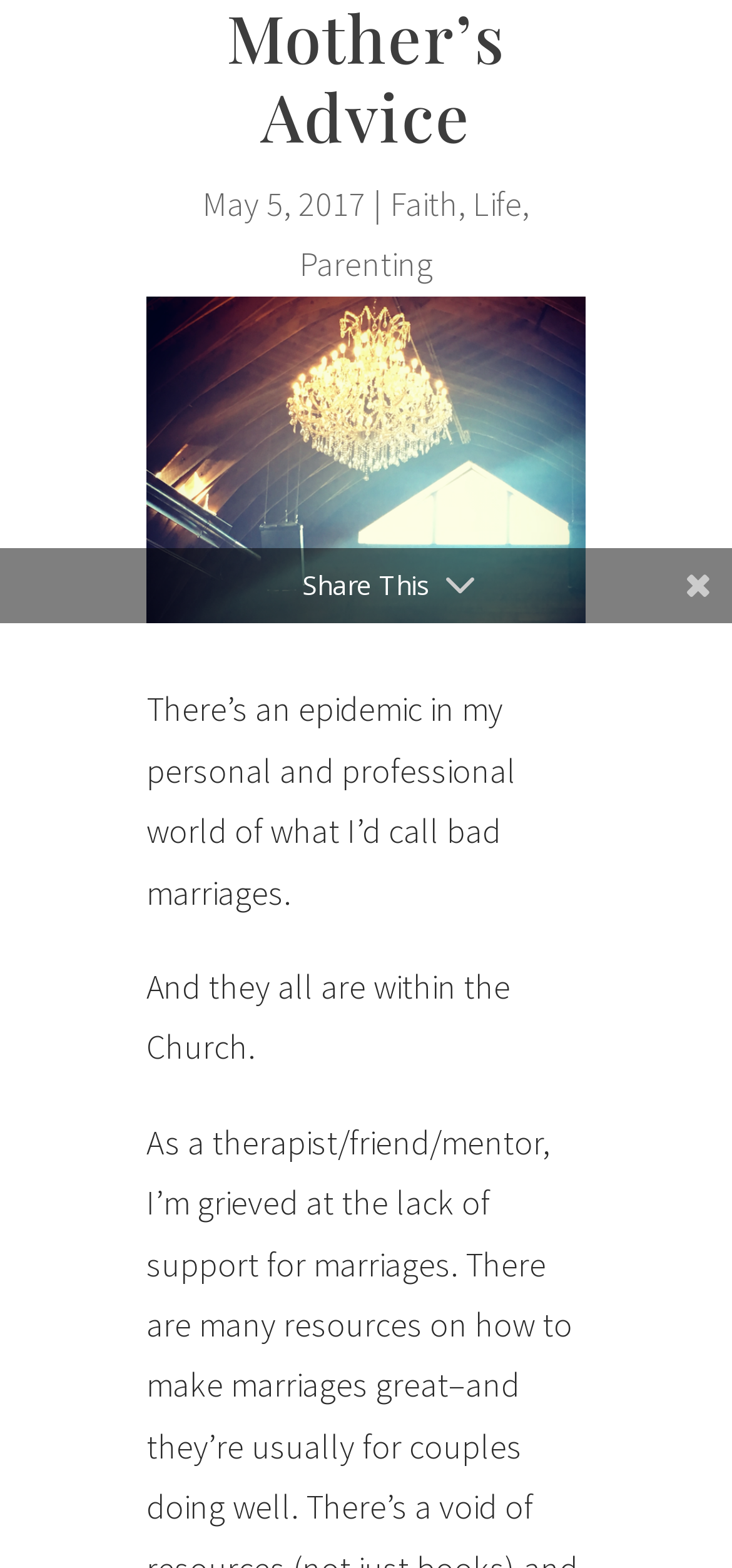Find the bounding box of the web element that fits this description: "Faith".

[0.533, 0.116, 0.626, 0.144]